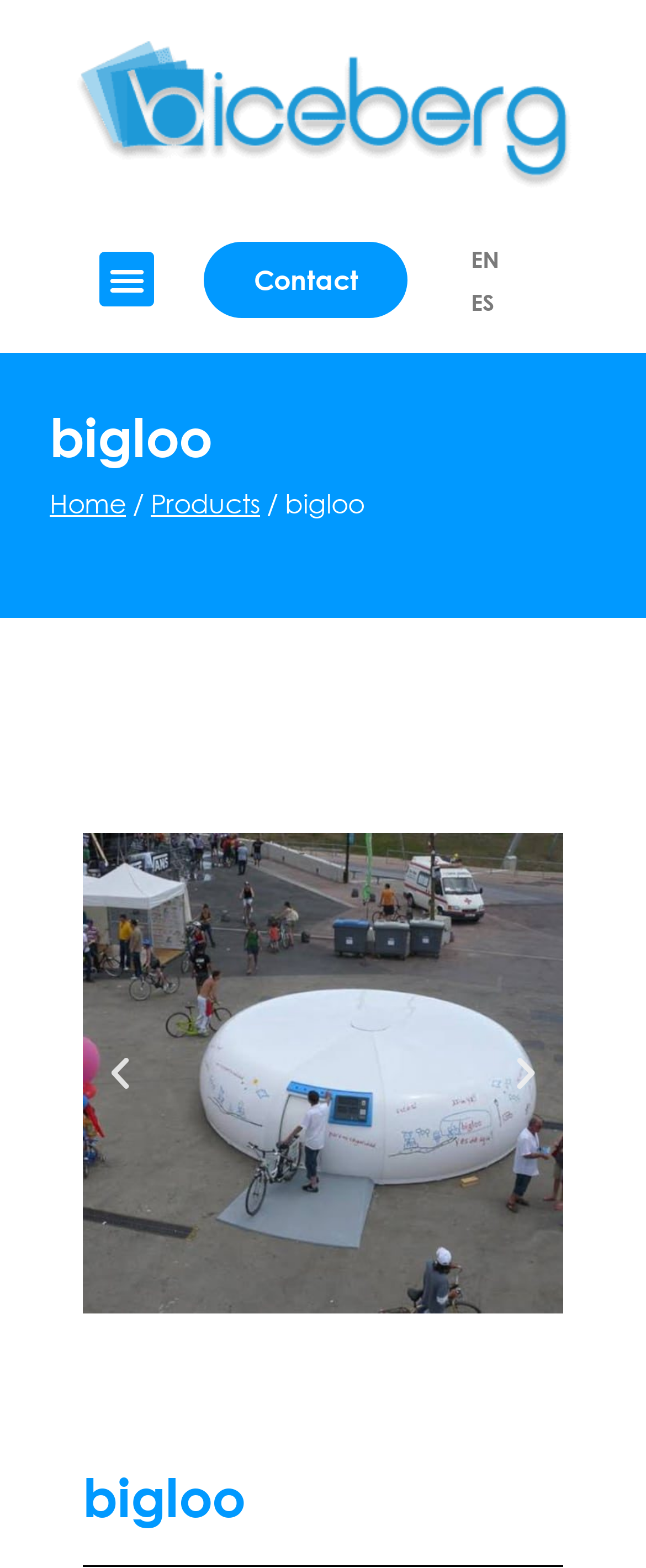Answer this question in one word or a short phrase: What is the purpose of the bigloo system?

Bicycle parking